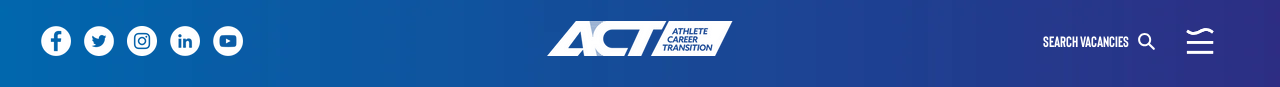Based on the image, provide a detailed and complete answer to the question: 
What is the purpose of the 'Search Vacancies' link?

The caption states that the 'Search Vacancies' link is present alongside a search icon, suggesting that it is a resource for exploring job opportunities, which aligns with the organization's focus on aiding athletes in their career transitions.